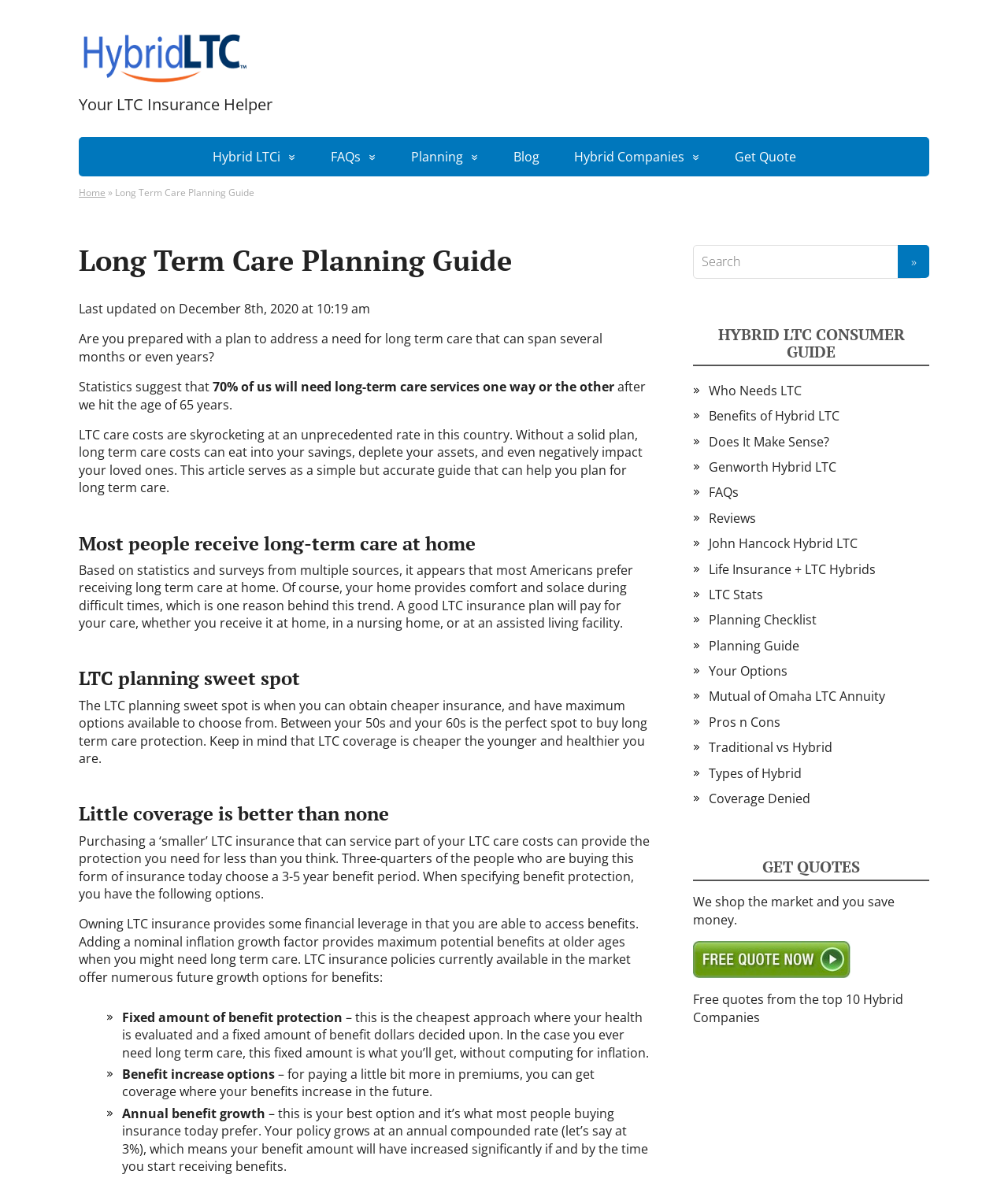Identify the main title of the webpage and generate its text content.

Long Term Care Planning Guide